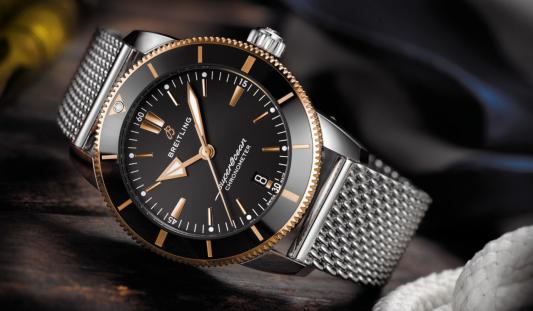Offer a meticulous description of the image.

The image showcases the Breitling Superocean Héritage, a luxurious diving watch that blends classic design with modern technology. The timepiece features a striking black dial accented with golden hour markers and a distinctive triangular hour hand, enhancing its legibility. The polished stainless steel case harmoniously pairs with a mesh bracelet, showcasing a textured, metallic finish that embodies elegance and robustness.

The watch's bezel is adorned with a gold tone, emphasizing its premium quality while retaining the watch's professional diving capabilities. Notably, the Superocean Héritage is renowned for its functionality, incorporating features that cater to both amateur divers and watch enthusiasts alike. The backdrop includes a subtle nautical theme, further highlighting the watch's heritage and connection to water sports. This exquisite piece of craftsmanship stands as a testament to Breitling's commitment to innovation and timeless elegance.